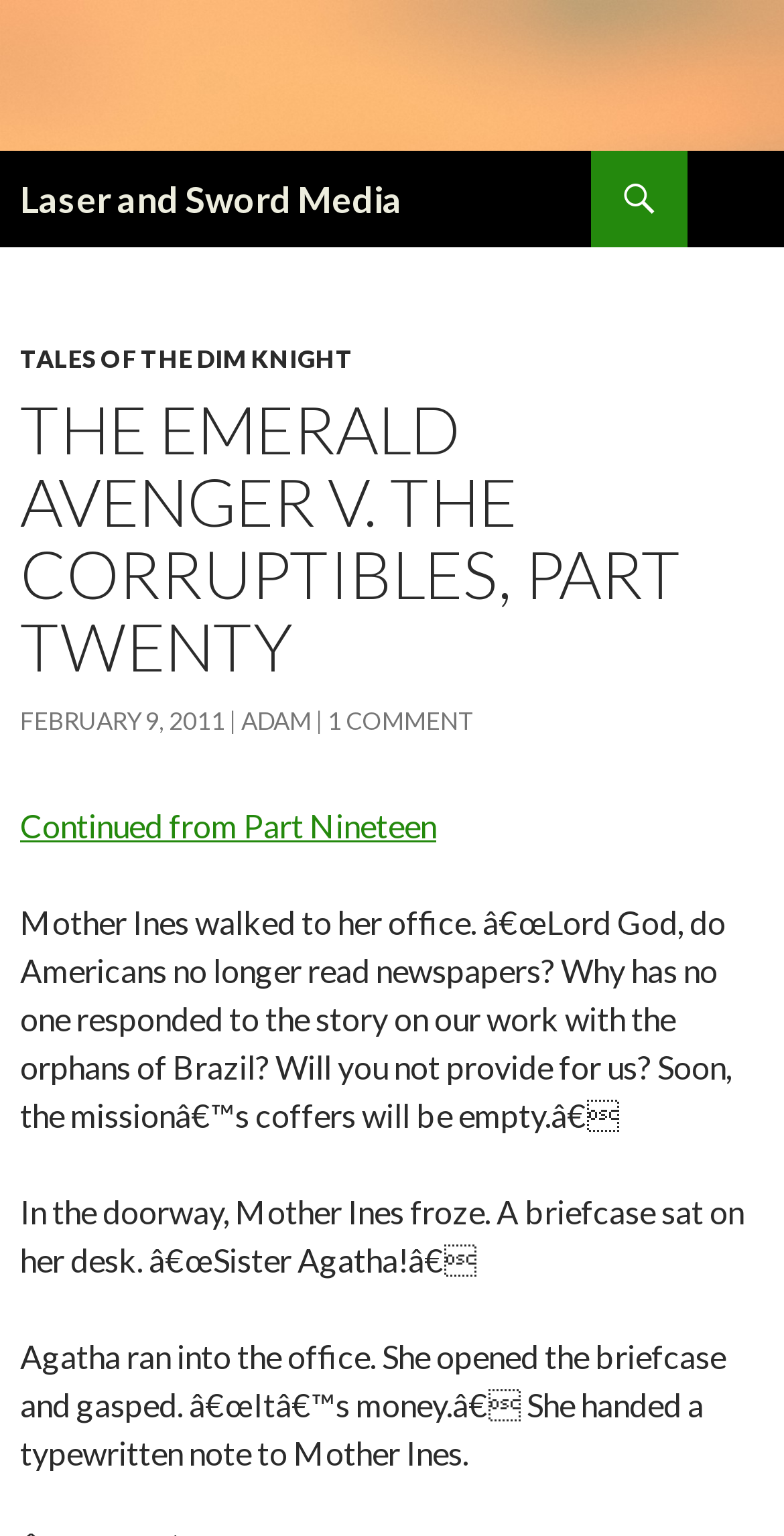What is the date of the current story?
Answer the question with as much detail as possible.

The date of the current story can be found in the metadata section of the webpage, where the link 'FEBRUARY 9, 2011' is located, indicating the publication date of the story.